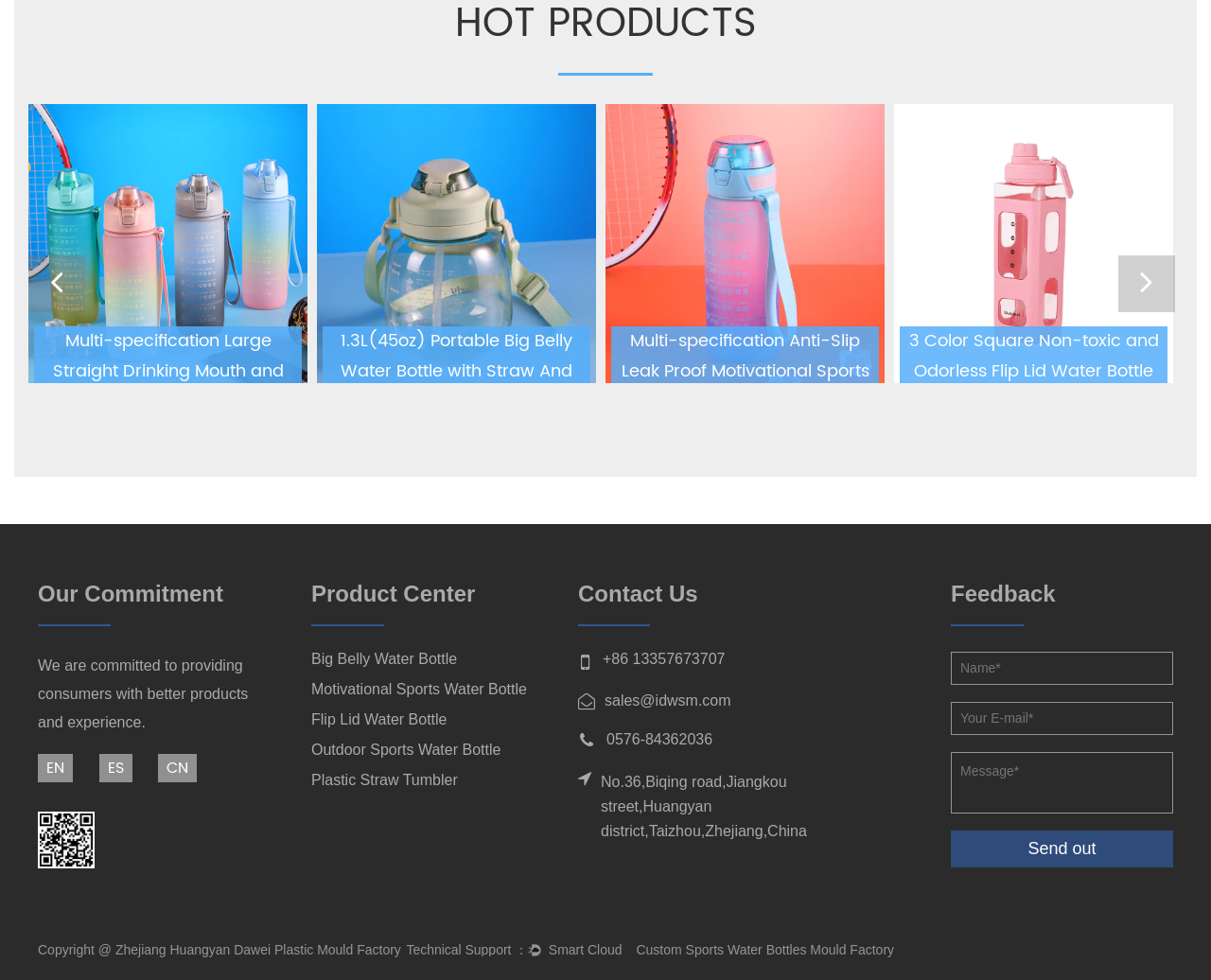Please specify the bounding box coordinates of the clickable region to carry out the following instruction: "Select the 'EN' language option". The coordinates should be four float numbers between 0 and 1, in the format [left, top, right, bottom].

[0.031, 0.769, 0.06, 0.798]